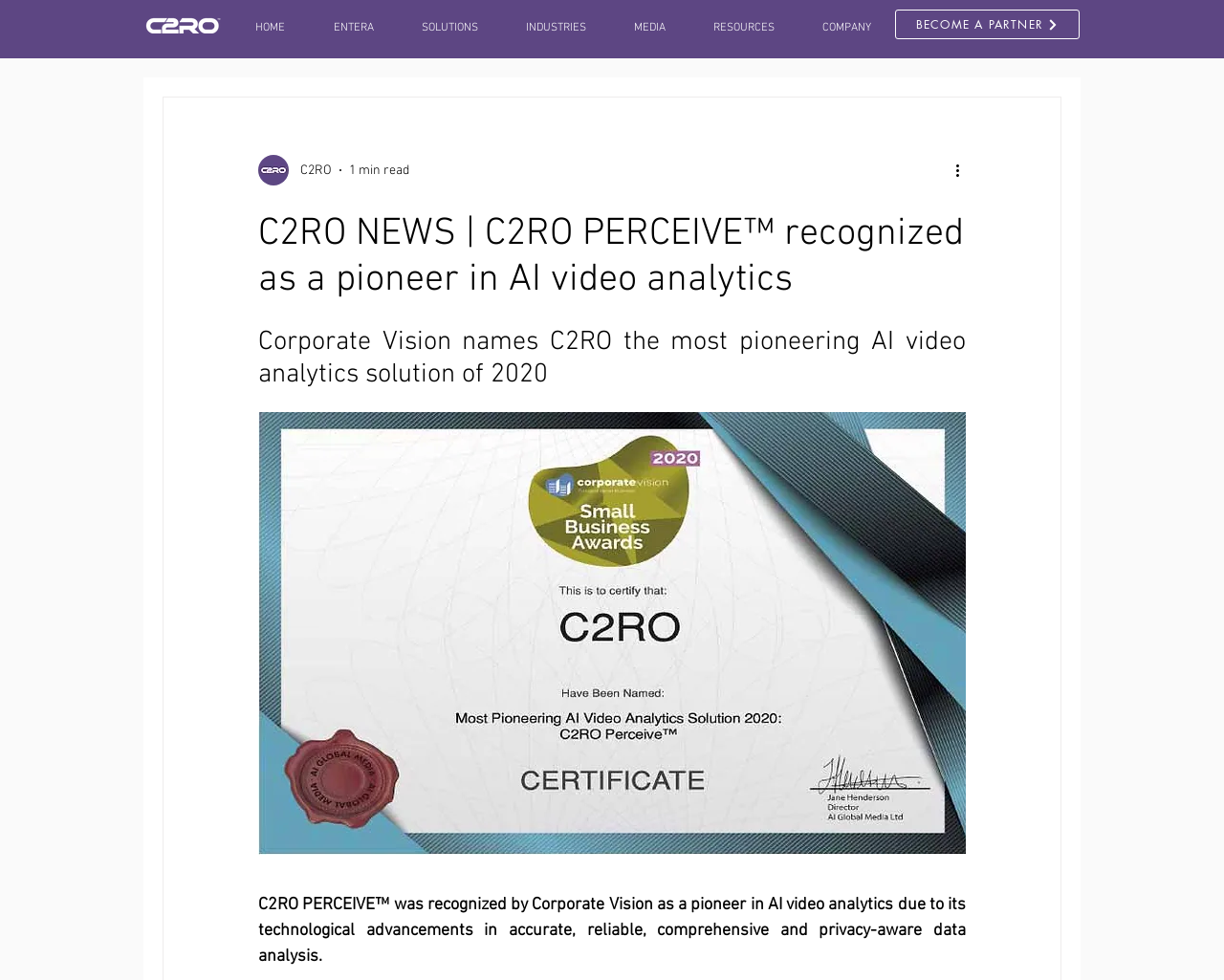Find the bounding box coordinates of the element you need to click on to perform this action: 'View more actions'. The coordinates should be represented by four float values between 0 and 1, in the format [left, top, right, bottom].

[0.778, 0.162, 0.797, 0.185]